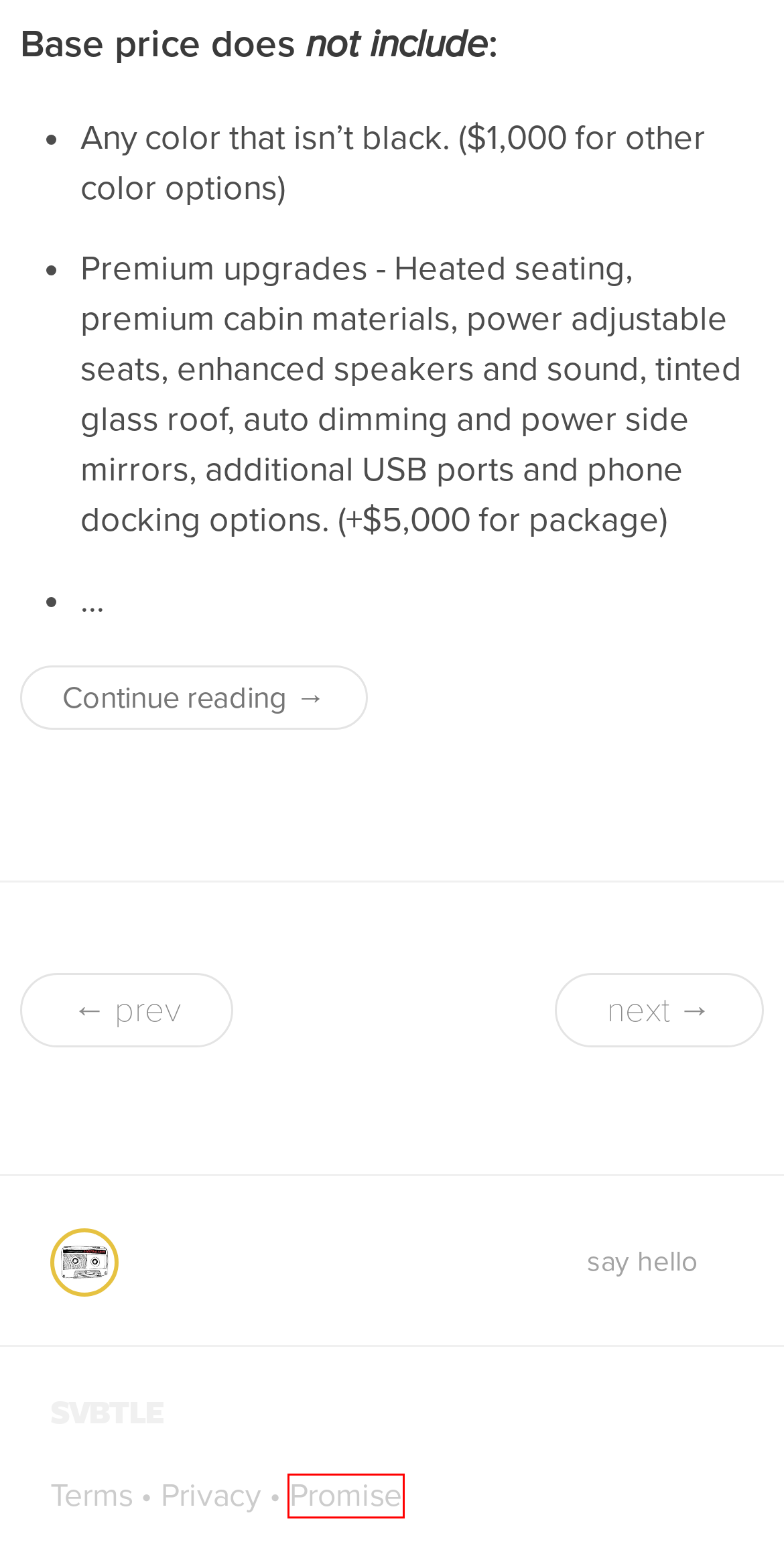You are presented with a screenshot of a webpage that includes a red bounding box around an element. Determine which webpage description best matches the page that results from clicking the element within the red bounding box. Here are the candidates:
A. Sign up
B. About Svbtle
C. Forever Promise
D. My Chill Mix
E. Svbtle
F. 5 Takeaways from Brand New’s Science Fiction
G. Record Podcasts, Notes, and Music Right From Your Phone
H. The Best Everyday iOS 11 Tips and Tricks

C